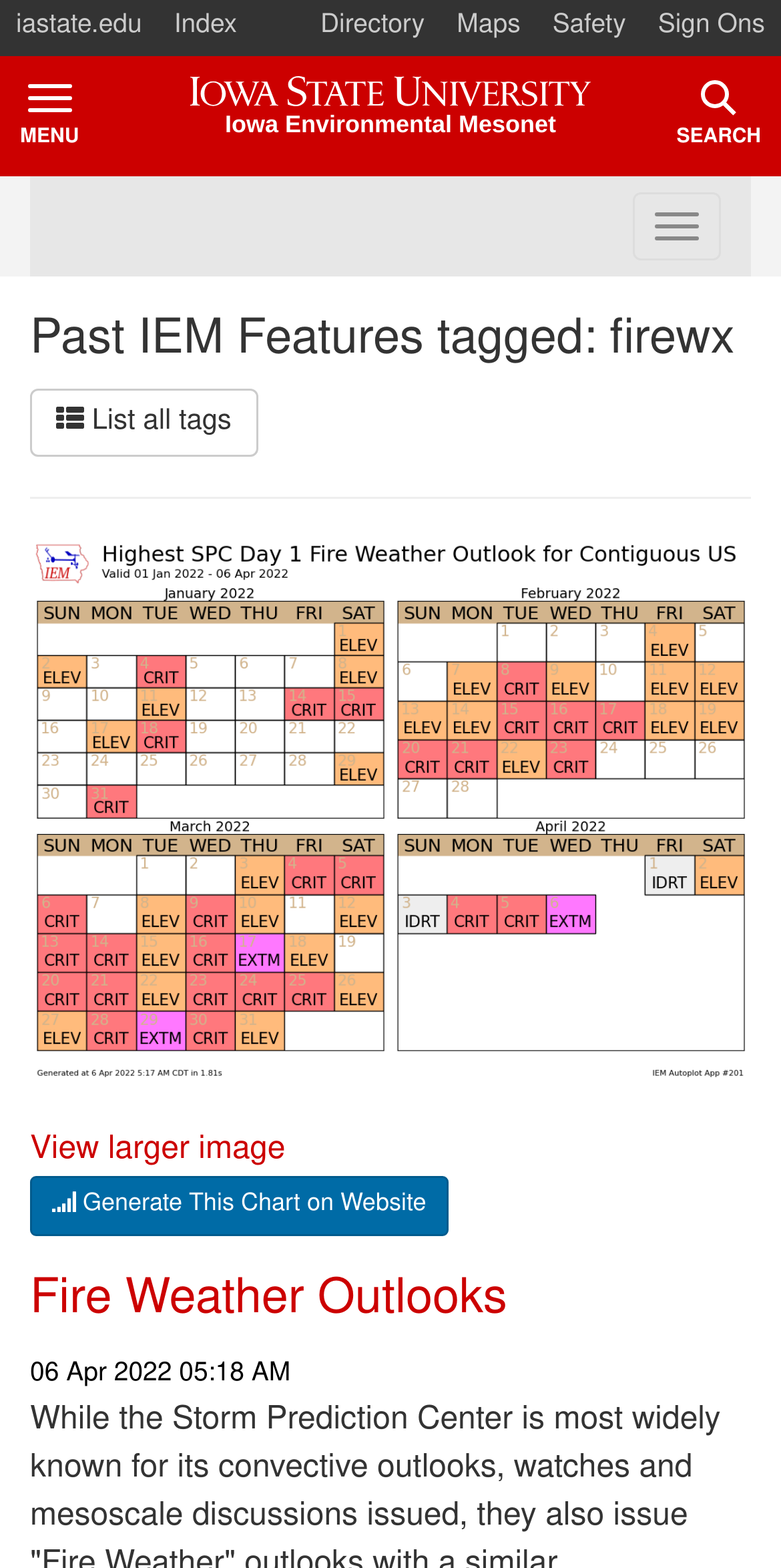Please specify the bounding box coordinates of the region to click in order to perform the following instruction: "sign on".

[0.822, 0.0, 1.0, 0.036]